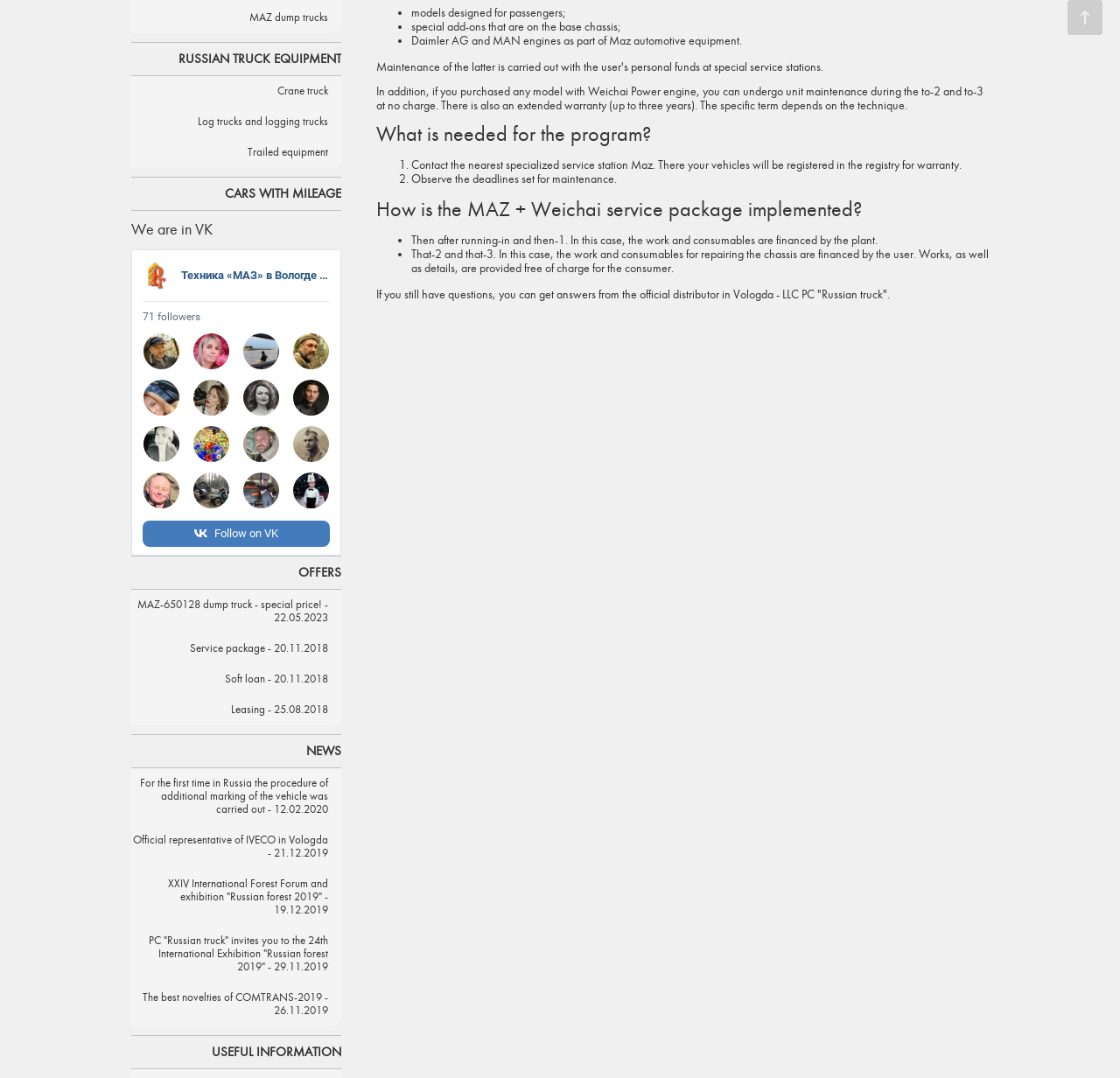Find the bounding box coordinates of the UI element according to this description: "Service package - 20.11.2018".

[0.17, 0.596, 0.293, 0.608]